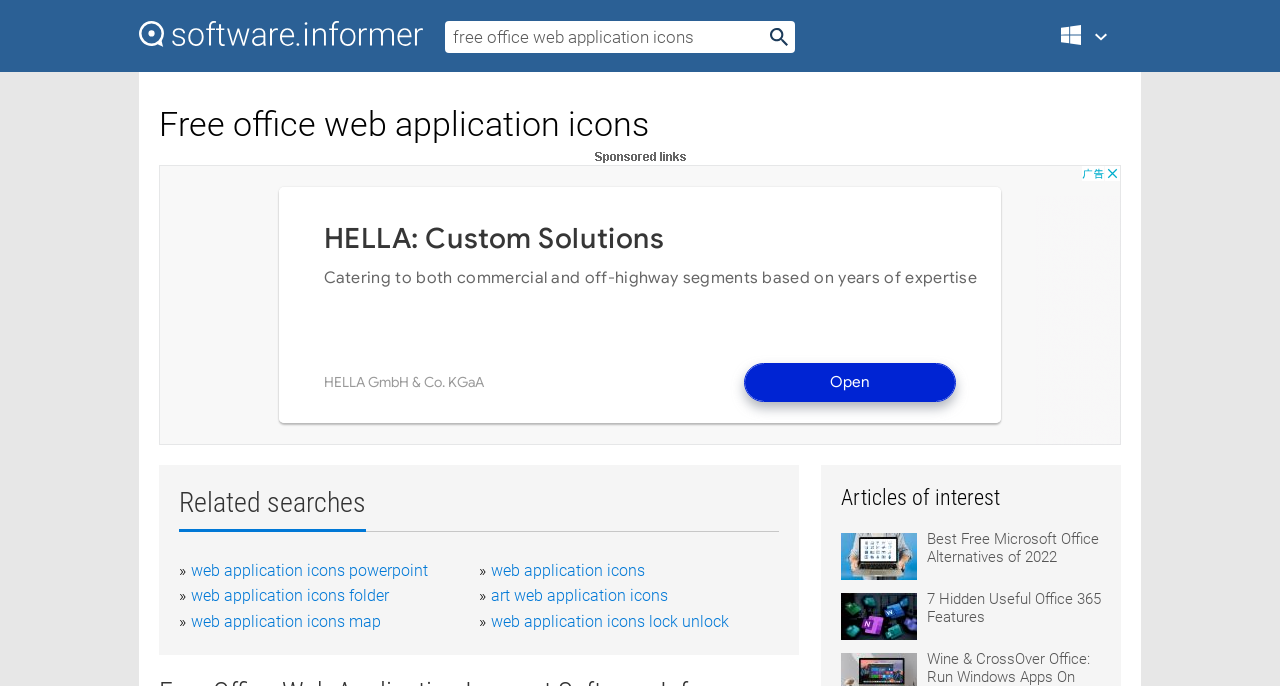Provide the bounding box coordinates of the HTML element described by the text: "name="go" value=""".

[0.599, 0.036, 0.618, 0.071]